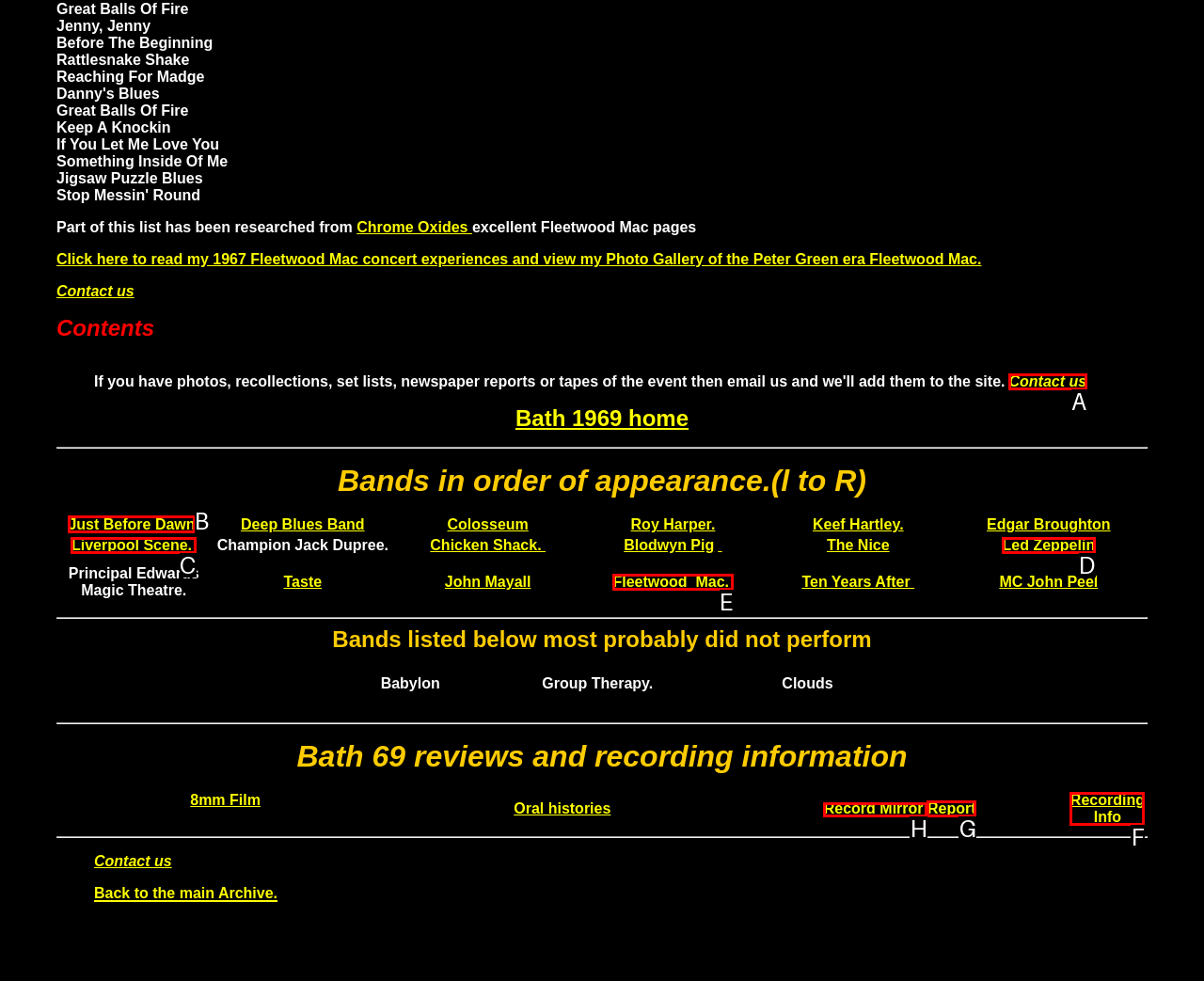Which option should be clicked to execute the task: Click on the link to Just Before Dawn?
Reply with the letter of the chosen option.

B